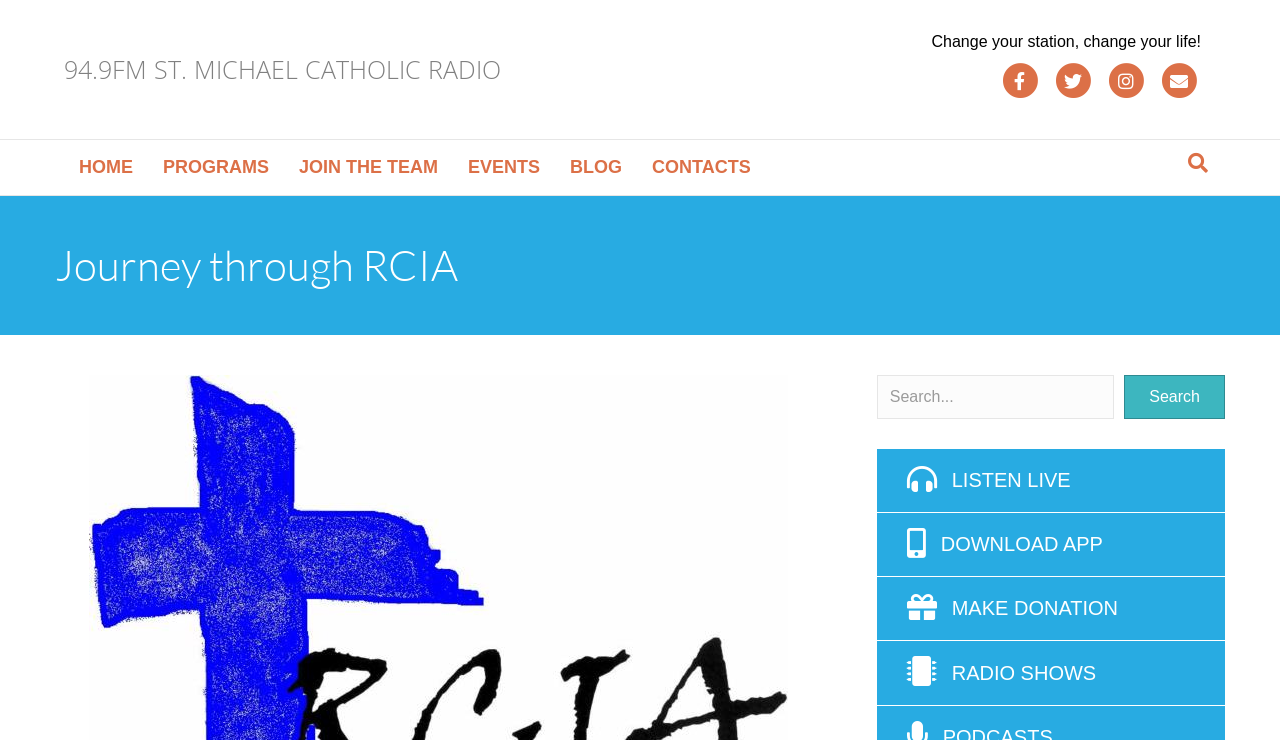Please specify the bounding box coordinates of the clickable region necessary for completing the following instruction: "Listen live". The coordinates must consist of four float numbers between 0 and 1, i.e., [left, top, right, bottom].

[0.744, 0.634, 0.836, 0.664]